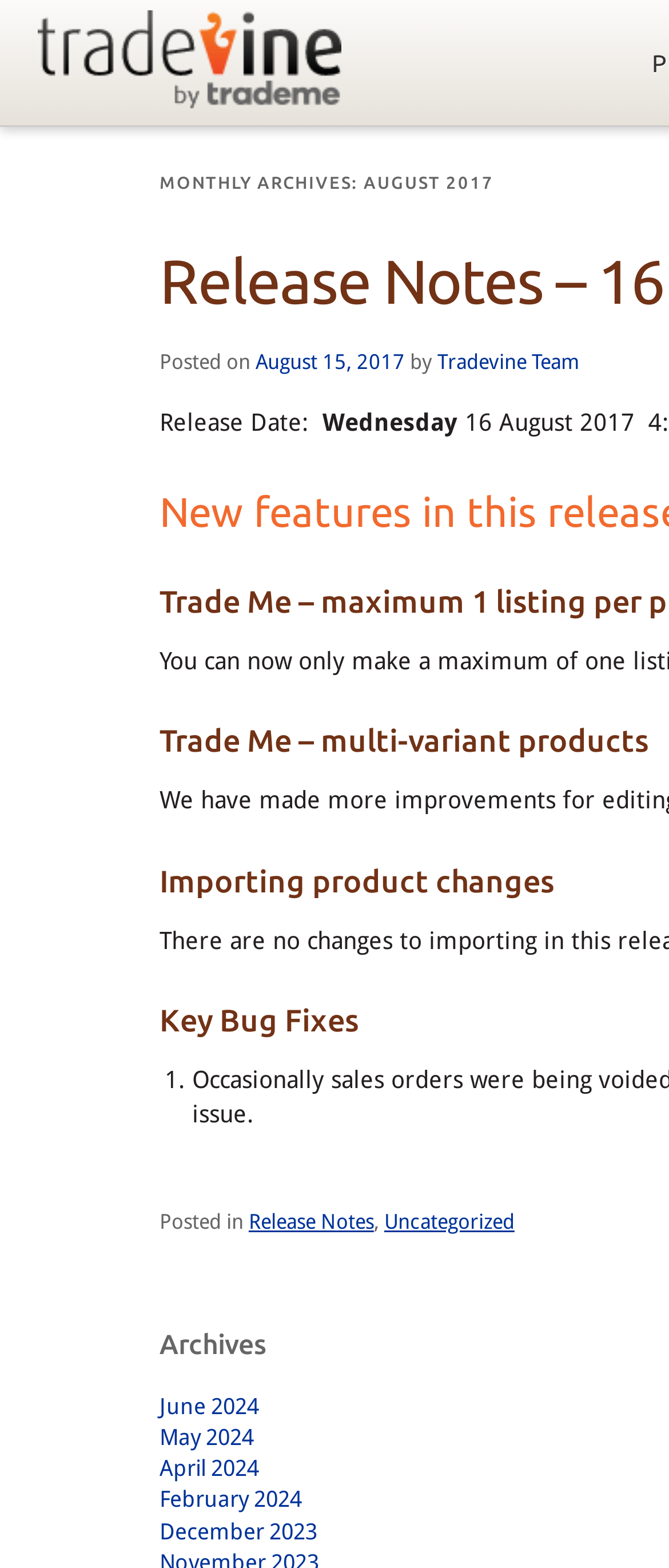Identify the bounding box coordinates of the clickable region to carry out the given instruction: "visit Release Notes page".

[0.372, 0.771, 0.559, 0.786]